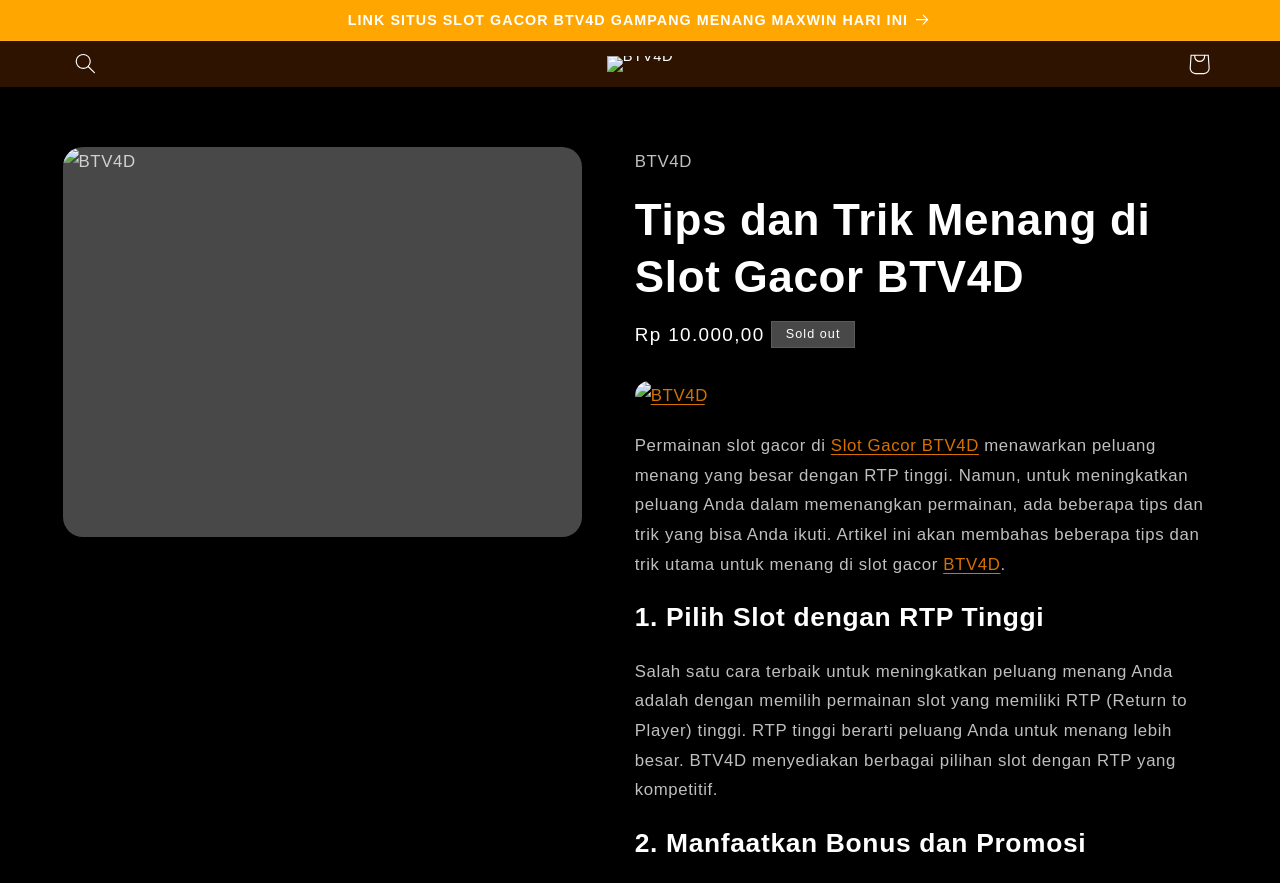Given the description of the UI element: "aria-label="Search"", predict the bounding box coordinates in the form of [left, top, right, bottom], with each value being a float between 0 and 1.

[0.049, 0.046, 0.085, 0.099]